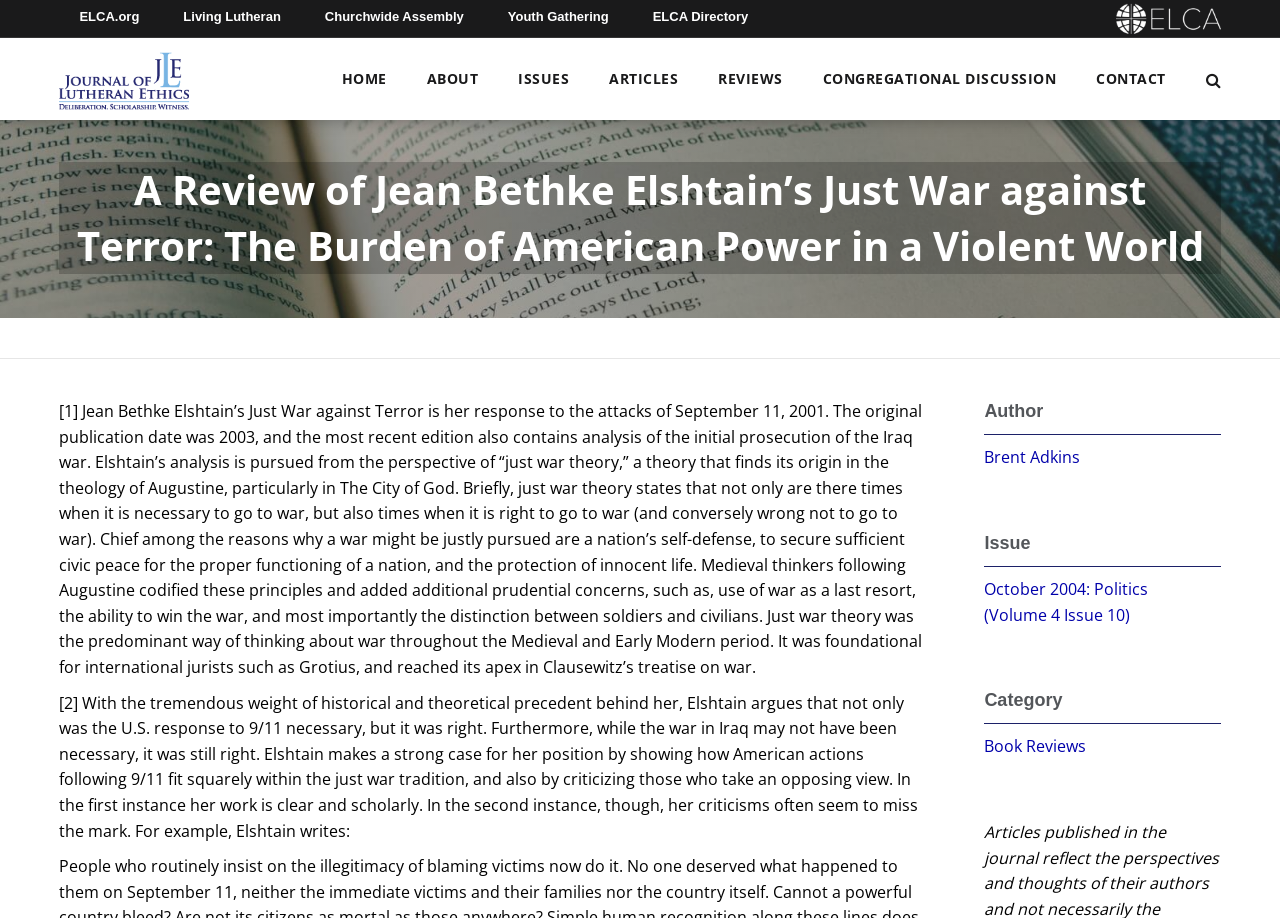Use a single word or phrase to respond to the question:
What is the issue date of the article?

October 2004